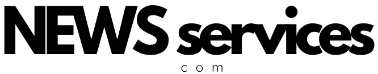What is the case of the 'NEWS' text?
Utilize the information in the image to give a detailed answer to the question.

The caption specifically mentions that the word 'NEWS' is highlighted in uppercase letters, which draws attention to the core aspect of the brand's identity.